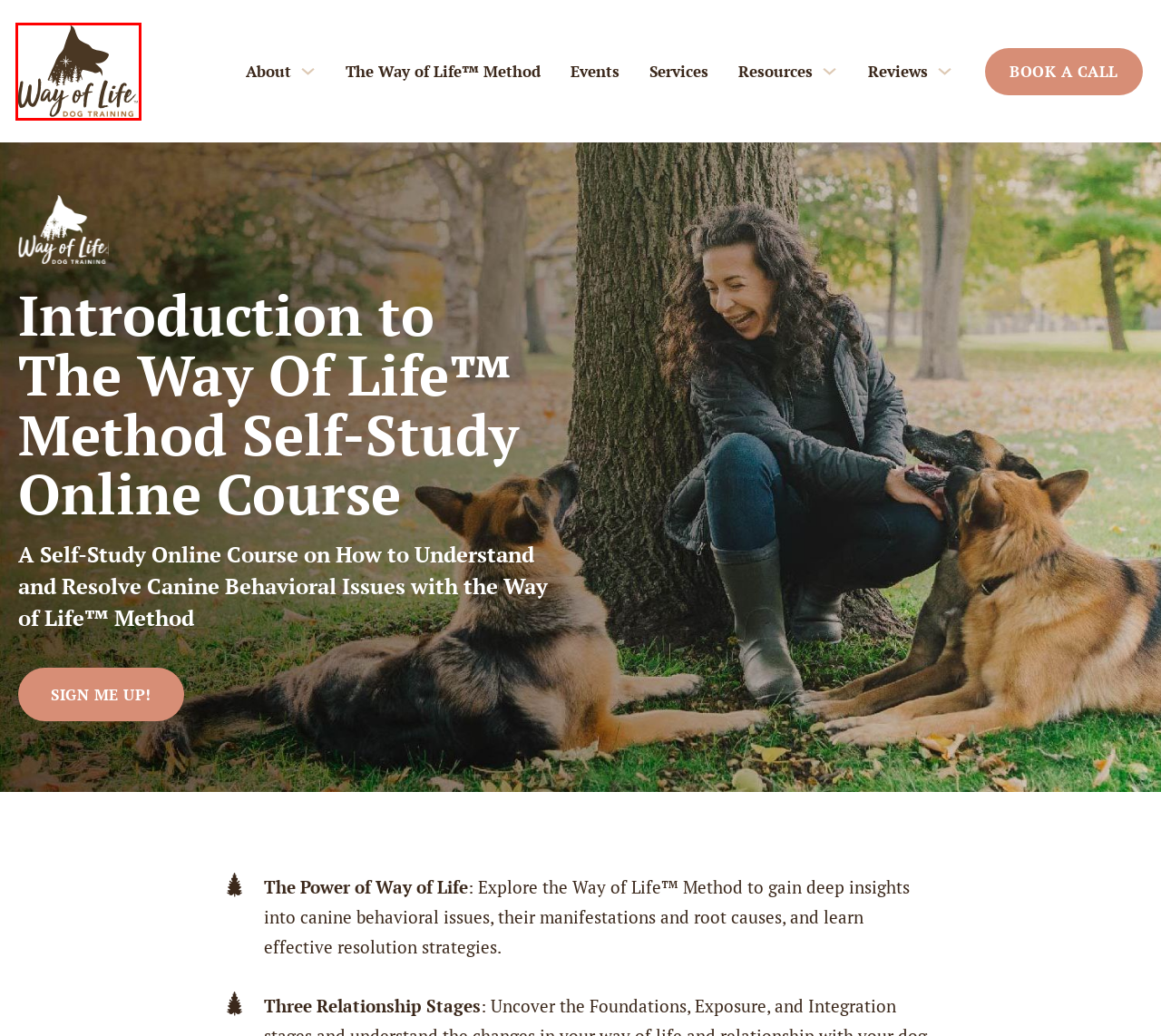Given a screenshot of a webpage with a red bounding box highlighting a UI element, choose the description that best corresponds to the new webpage after clicking the element within the red bounding box. Here are your options:
A. Calendly - Way of Life Dog Training
B. Toronto Dog Training & Coaching Services | Way of Life™ Dog Training
C. Client Cases – Way of Life™ Dog Training
D. The Way of Life Method - Understanding Dogs & Changing Lives
E. A Radical and Intuitive Approach to Human-Dog Relationships
F. The Way of Life™ Method Reviews from Real Clients
G. Checkout | Way of Life™ Dog Training
H. Dog Training in Toronto | The Way of Life™ Method

H